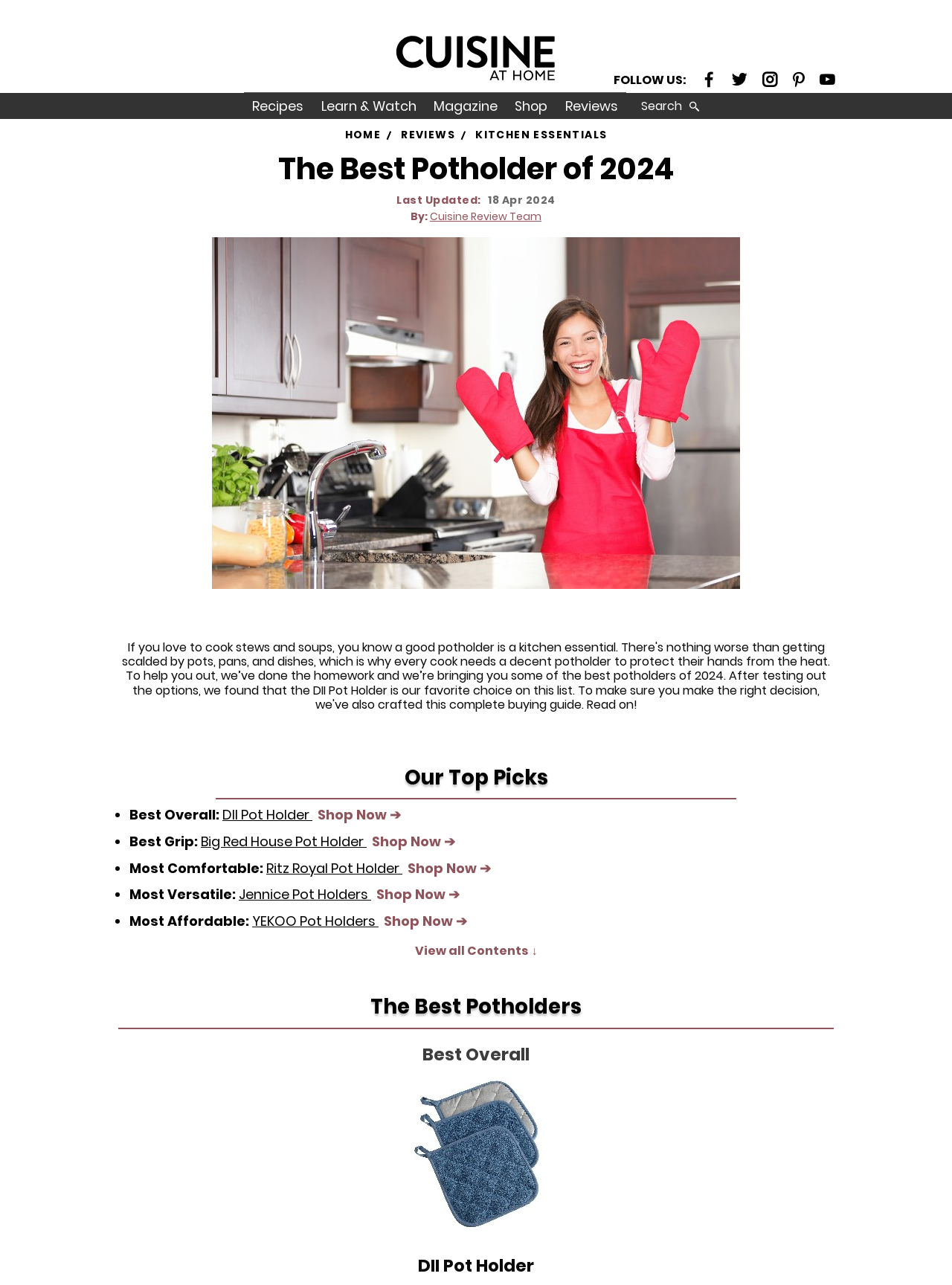Can you look at the image and give a comprehensive answer to the question:
How many top picks are there?

I counted the number of top picks by looking at the list of 'Our Top Picks' which includes 'Best Overall:', 'Best Grip:', 'Most Comfortable:', 'Most Versatile:', and 'Most Affordable:'.